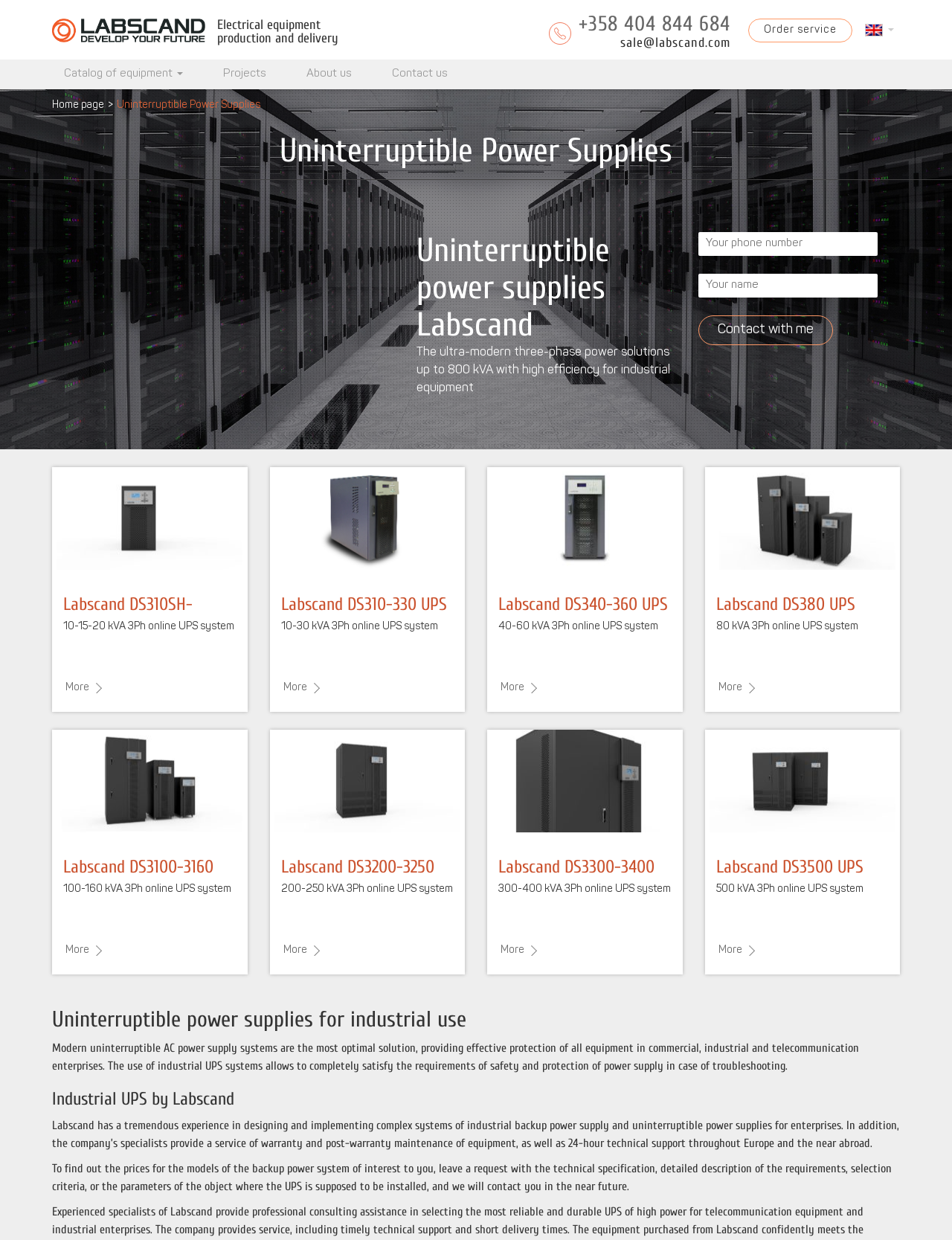Use a single word or phrase to answer the question:
What should I do to find out the prices for UPS models?

Leave a request